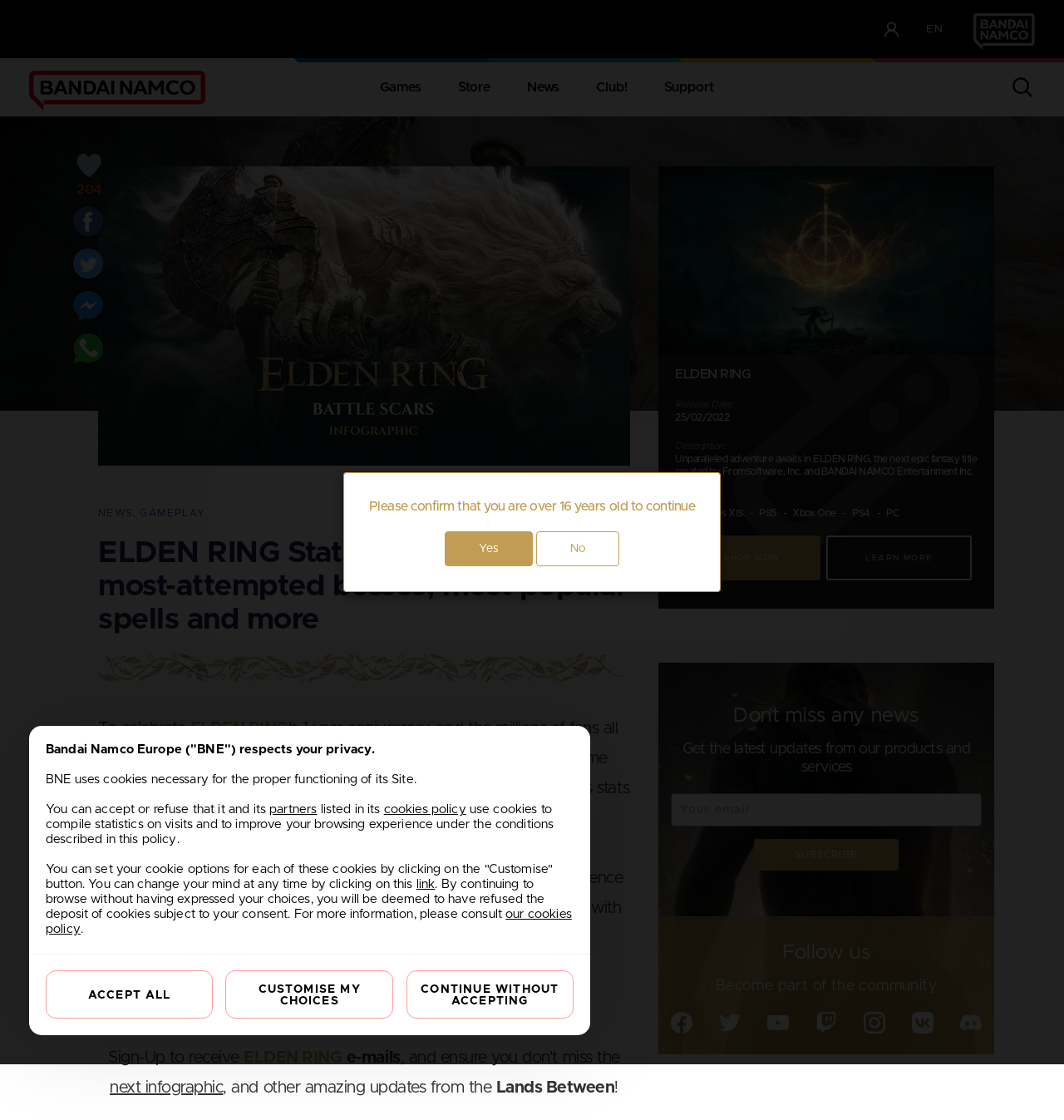Identify the bounding box coordinates for the element that needs to be clicked to fulfill this instruction: "Click the 'SUBSCRIBE' link". Provide the coordinates in the format of four float numbers between 0 and 1: [left, top, right, bottom].

[0.715, 0.756, 0.838, 0.77]